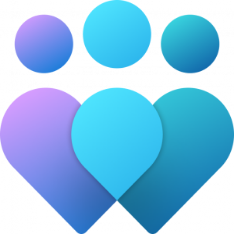Explain the details of the image comprehensively.

The image showcases the new icon for the Windows Insider Program, an integral part of the community that engages in shaping the future of Windows across its three Insider Channels: Dev, Beta, and Release Preview. The icon features a modern design, incorporating vibrant shades of blue and purple, symbolizing connectivity and innovation. The graphic includes multiple circular elements above a stylized heart shape, which may represent the collaborative spirit and unity of the Insider community. As announced, this iconic representation will soon appear under Settings > Windows Update > Windows Insider Program, as well as in emails and other communications, highlighting the program's growth and the excitement surrounding upcoming features and updates.